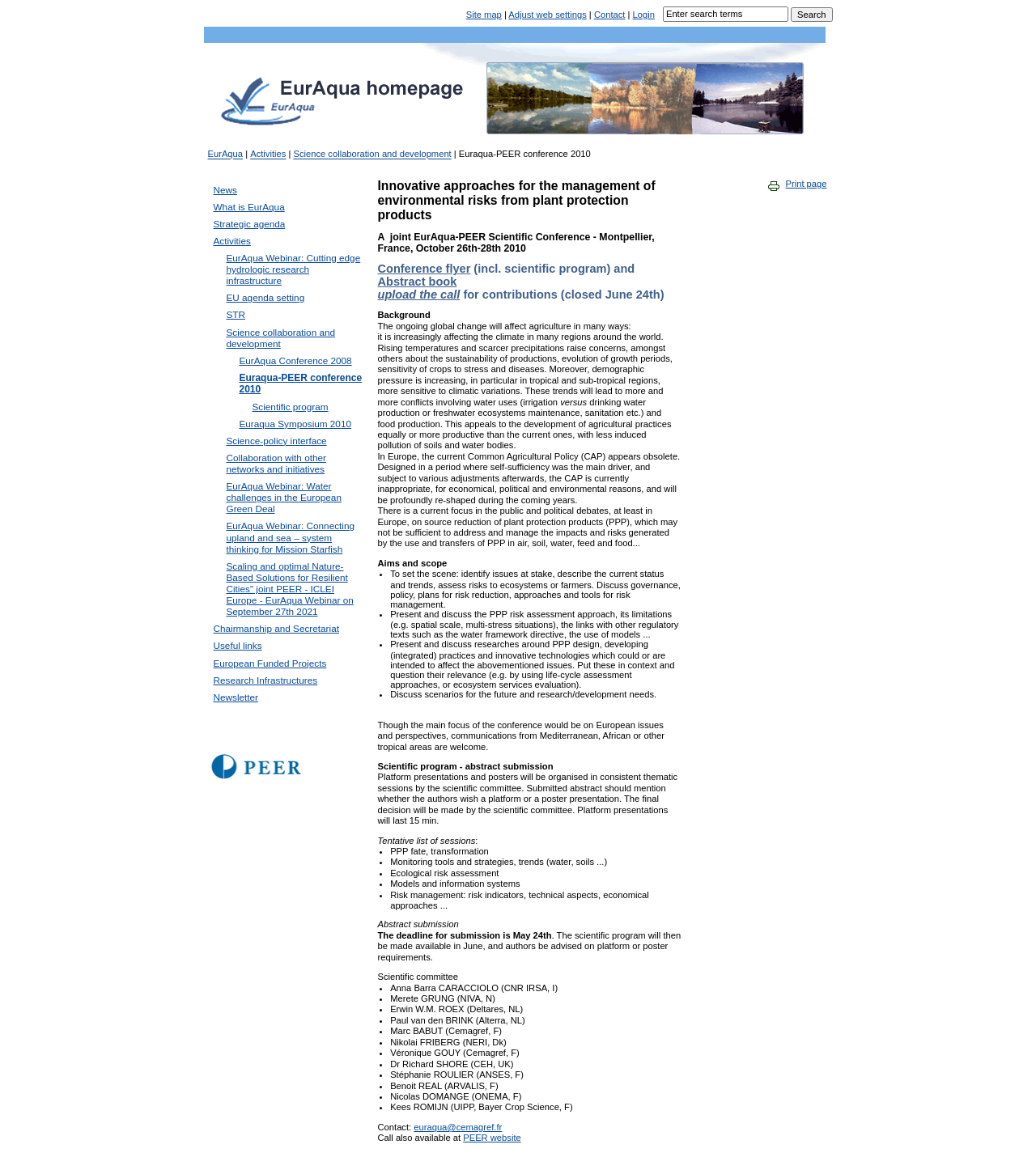Respond to the question with just a single word or phrase: 
What is the purpose of the search box?

To search the website